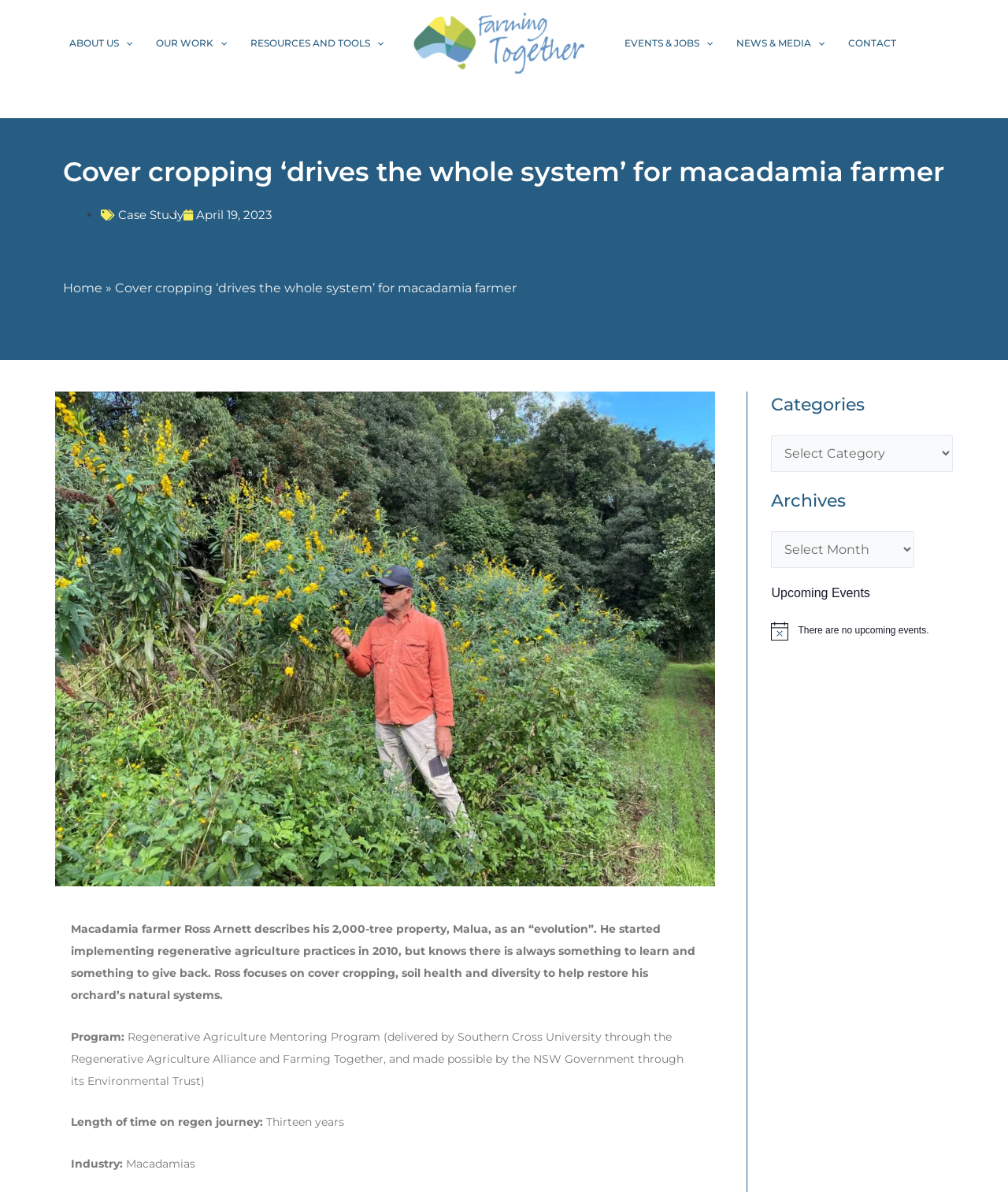Using the webpage screenshot, locate the HTML element that fits the following description and provide its bounding box: "@ArtProjectsNY".

None